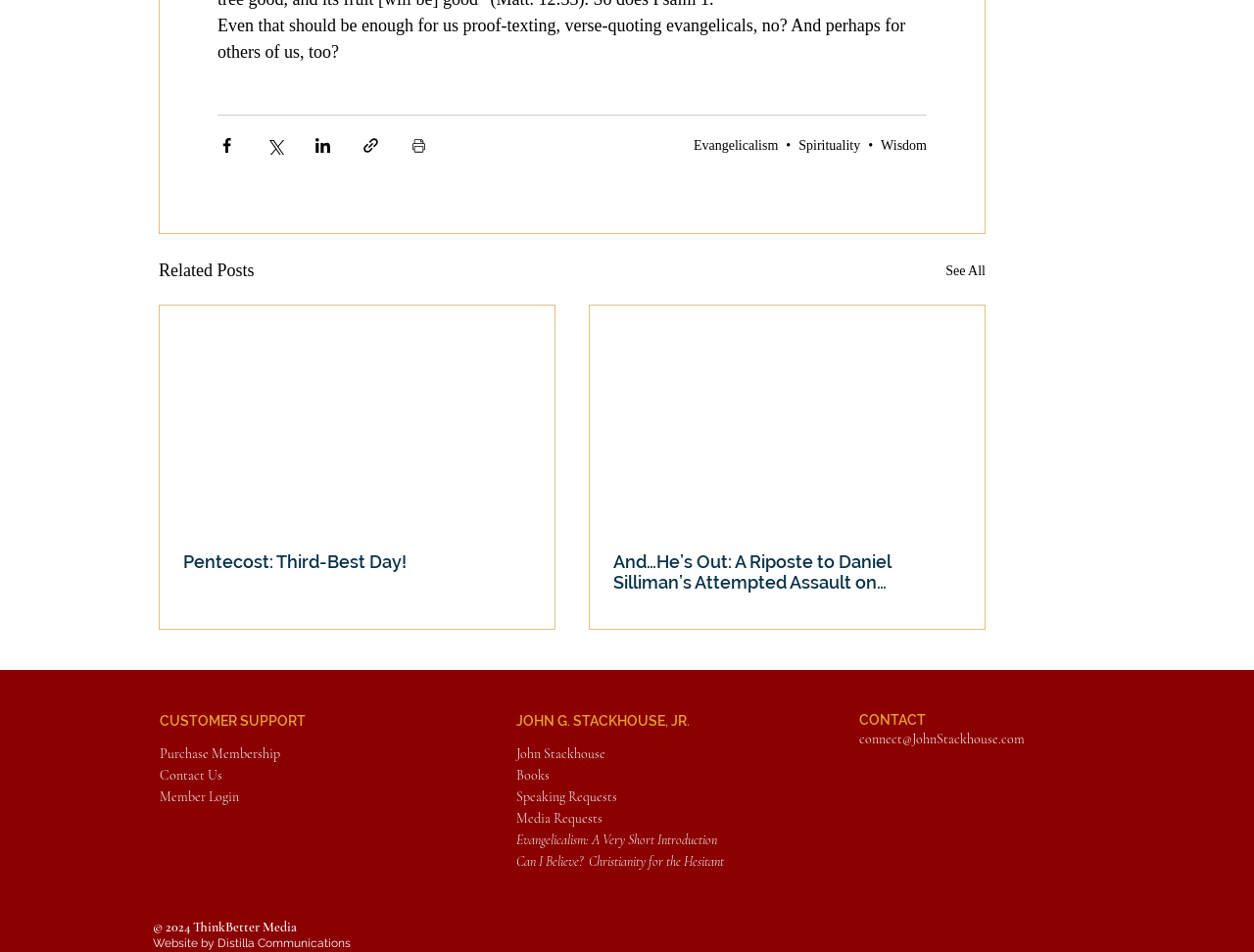Given the webpage screenshot and the description, determine the bounding box coordinates (top-left x, top-left y, bottom-right x, bottom-right y) that define the location of the UI element matching this description: aria-label="White Facebook Icon"

[0.741, 0.855, 0.77, 0.892]